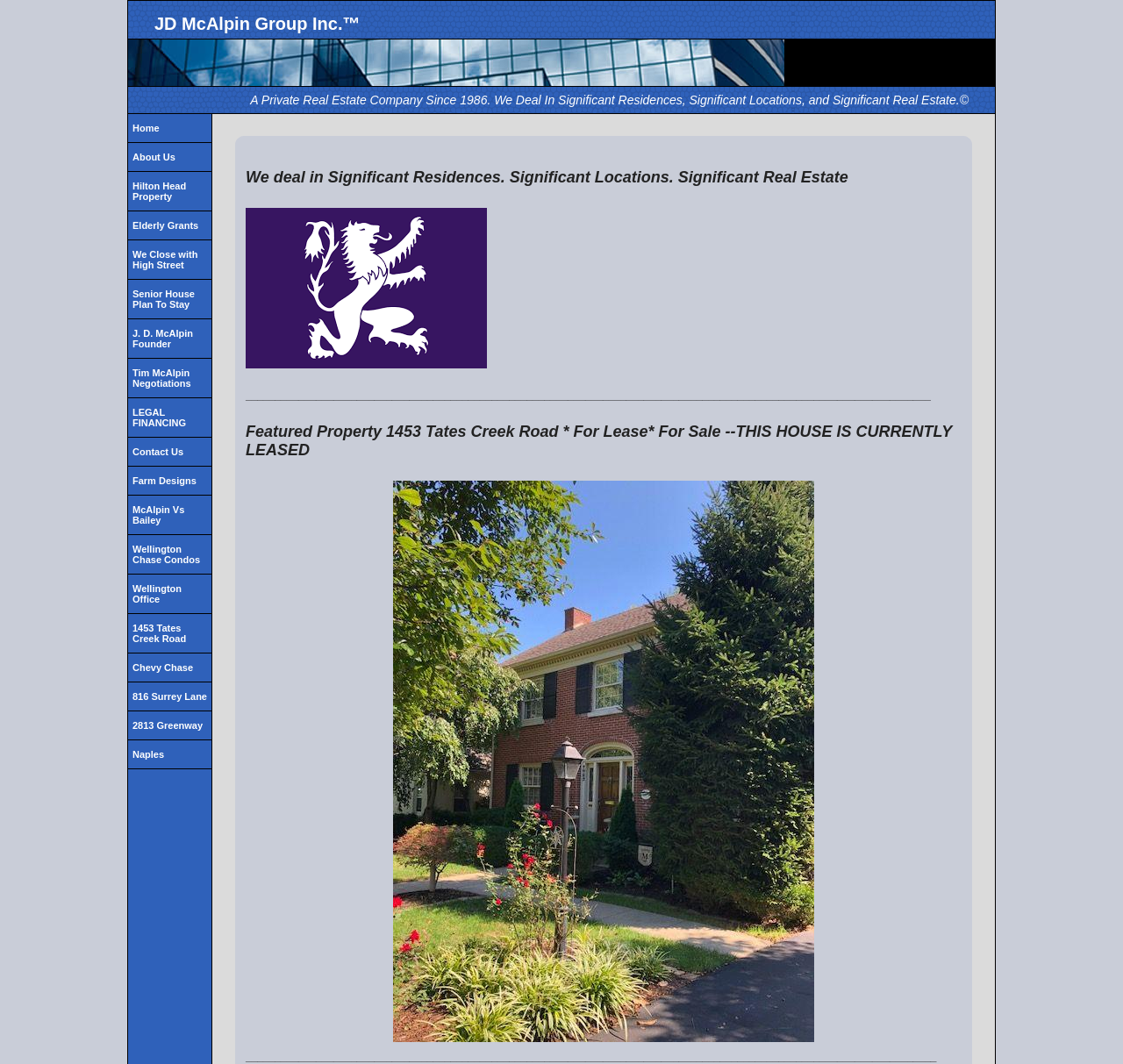Describe all the visual and textual components of the webpage comprehensively.

The webpage is for JD McAlpin Group Inc., a private real estate company. At the top, there is a heading with the company name and a brief description of their business. Below this, there is a navigation menu with 14 links to different pages, including "Home", "About Us", "Hilton Head Property", and "Contact Us". Each link has a corresponding heading with the same text.

To the right of the navigation menu, there is a section with three tables. The first table contains a brief description of the company's business, stating that they deal in significant residences, locations, and real estate. The second table contains an image with the caption "Image result for scottish fighting lion", which is a link to the image. The third table contains a horizontal line, and the fourth table has a featured property listing for 1453 Tates Creek Road, which is available for lease and sale.

Below these tables, there is a larger table with an image gallery. The table has a single row with multiple grid cells, each containing an image. The images are not explicitly described, but they appear to be related to real estate properties.

Overall, the webpage has a simple and organized layout, with a focus on providing easy navigation to different sections of the website and showcasing the company's featured properties.